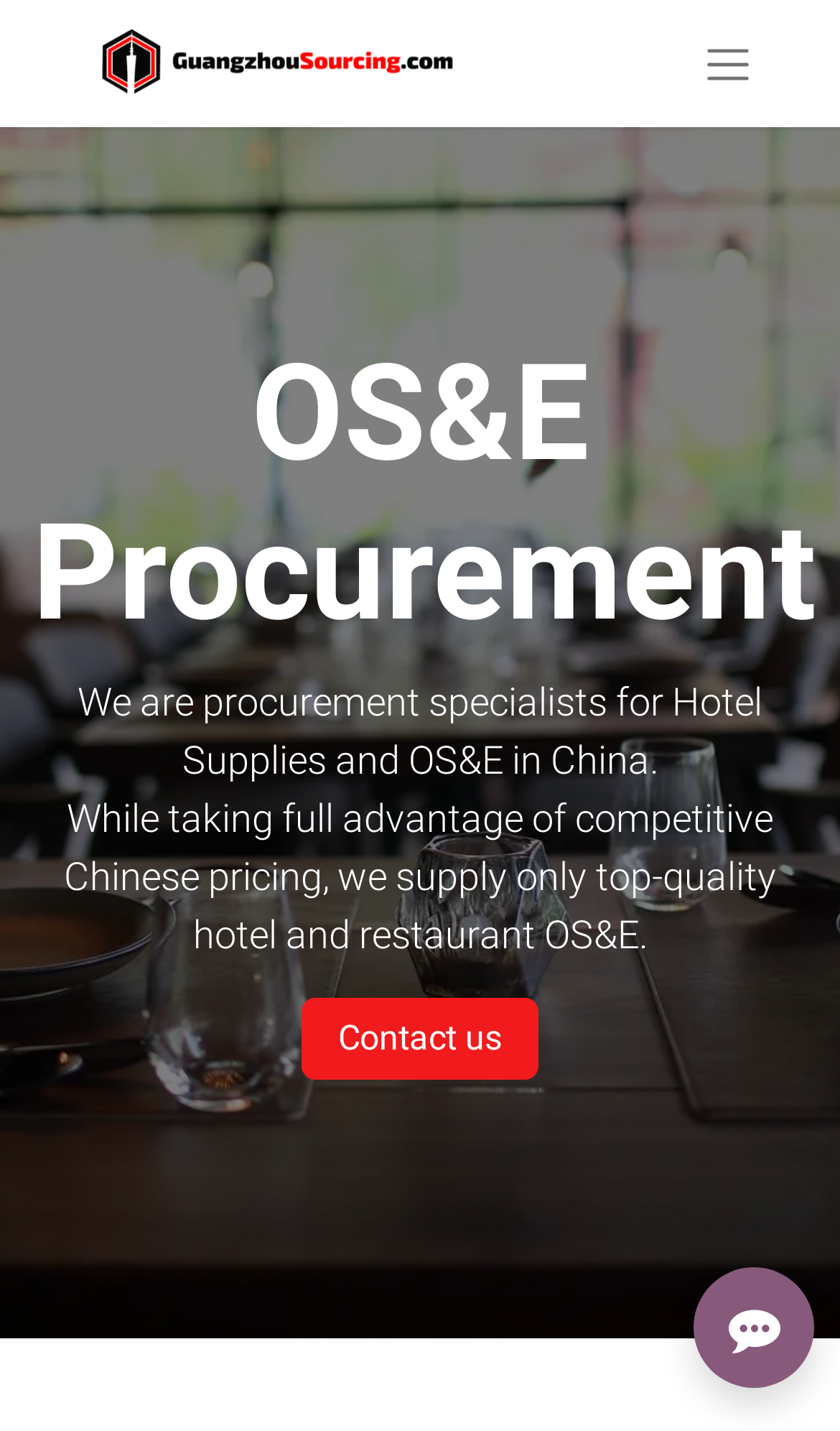Answer the question briefly using a single word or phrase: 
How can I get in touch with the company?

Contact us